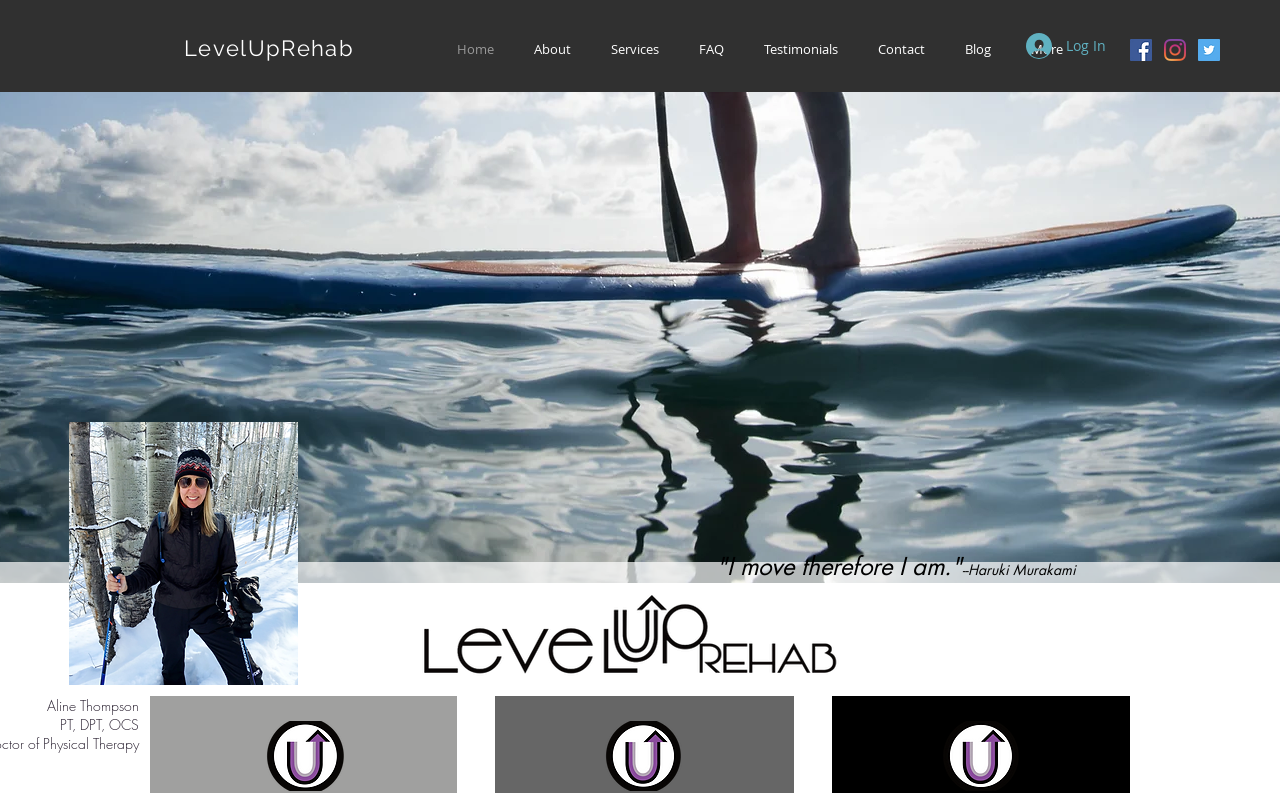Please identify the bounding box coordinates of the clickable area that will allow you to execute the instruction: "Click on the 'About' link".

[0.402, 0.048, 0.462, 0.077]